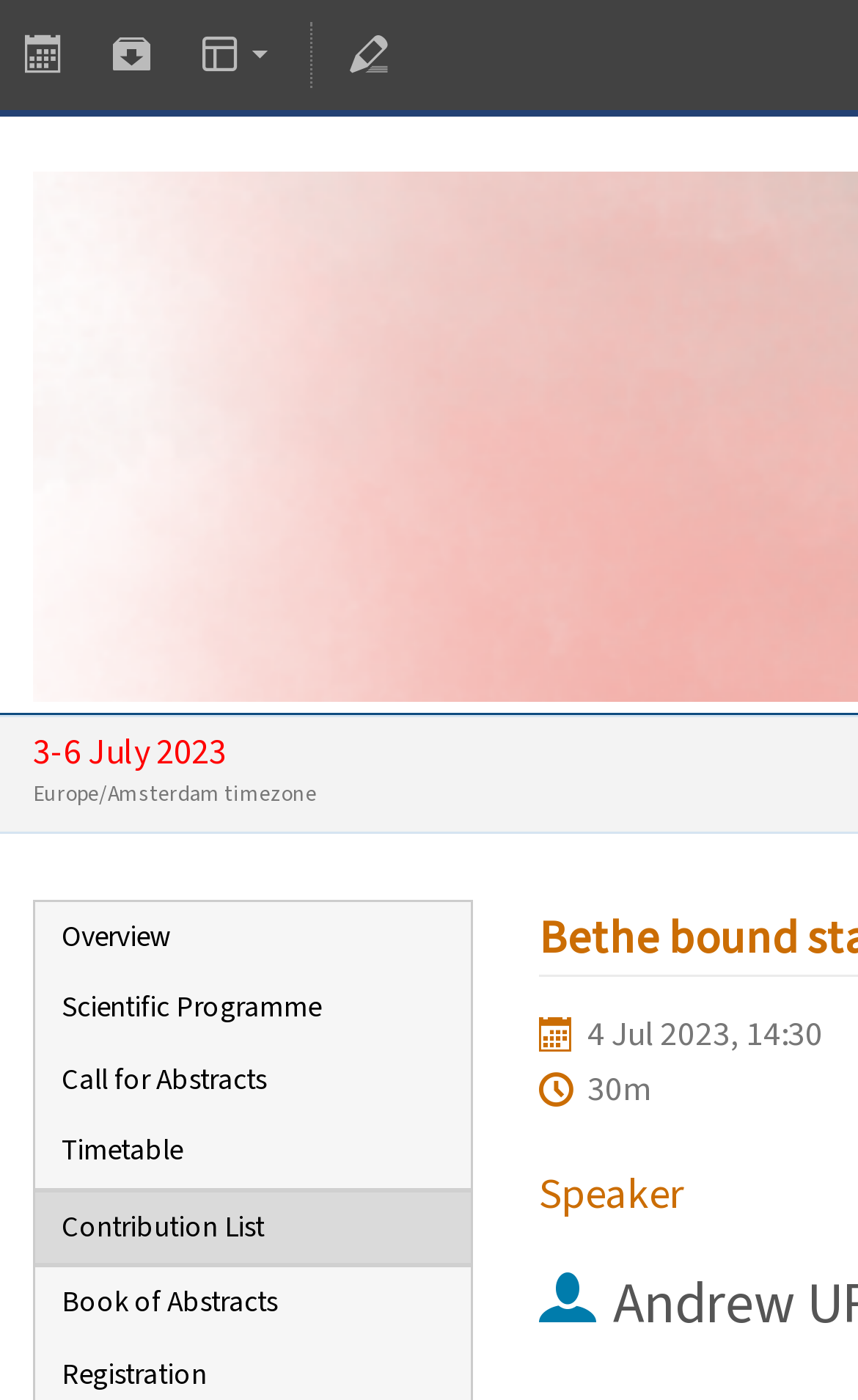Identify the bounding box coordinates of the clickable region required to complete the instruction: "Know More About Us". The coordinates should be given as four float numbers within the range of 0 and 1, i.e., [left, top, right, bottom].

None